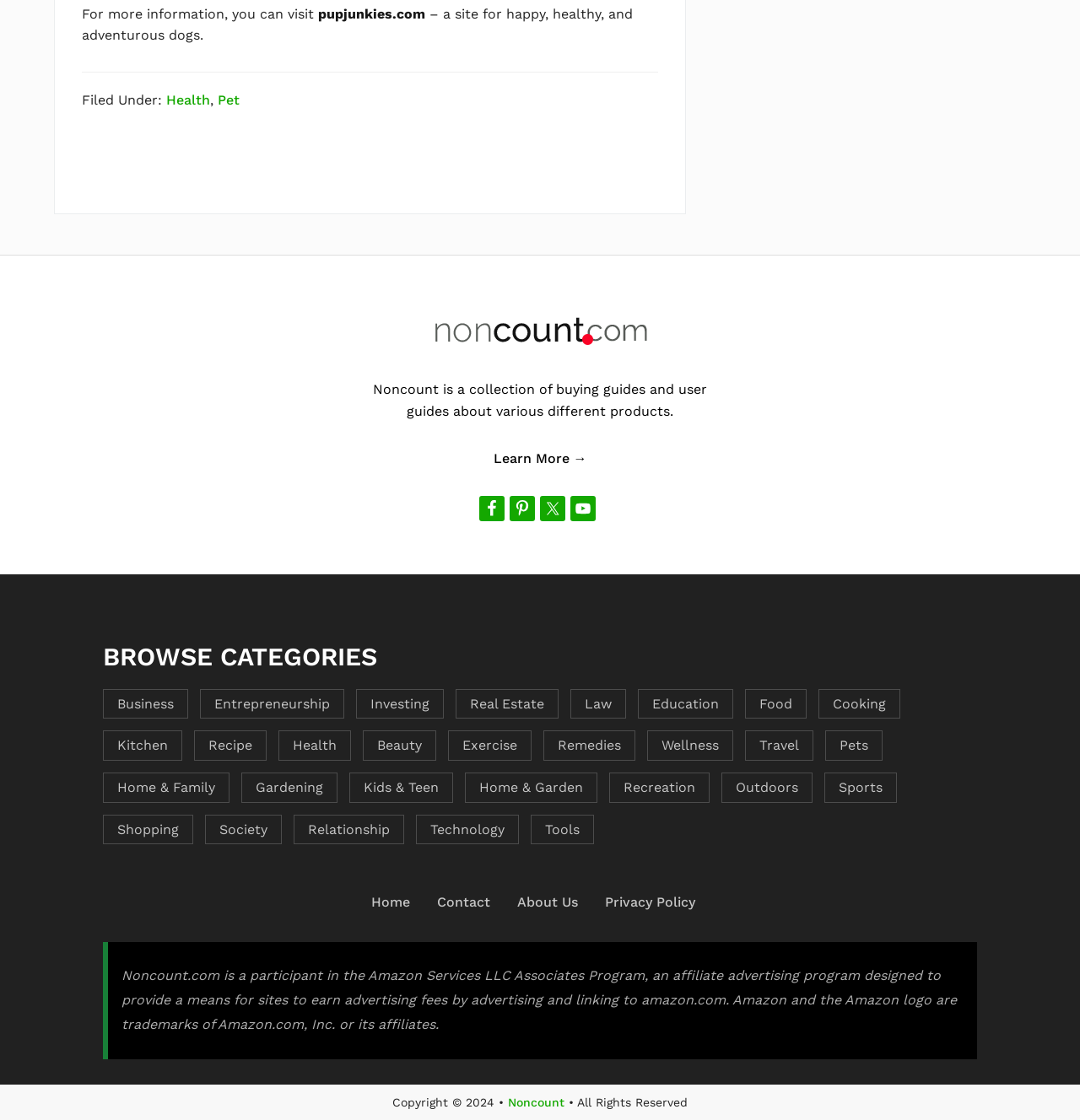Please find the bounding box coordinates of the element that you should click to achieve the following instruction: "Click the 'Best VPN 2021Router 3.0' link". The coordinates should be presented as four float numbers between 0 and 1: [left, top, right, bottom].

None